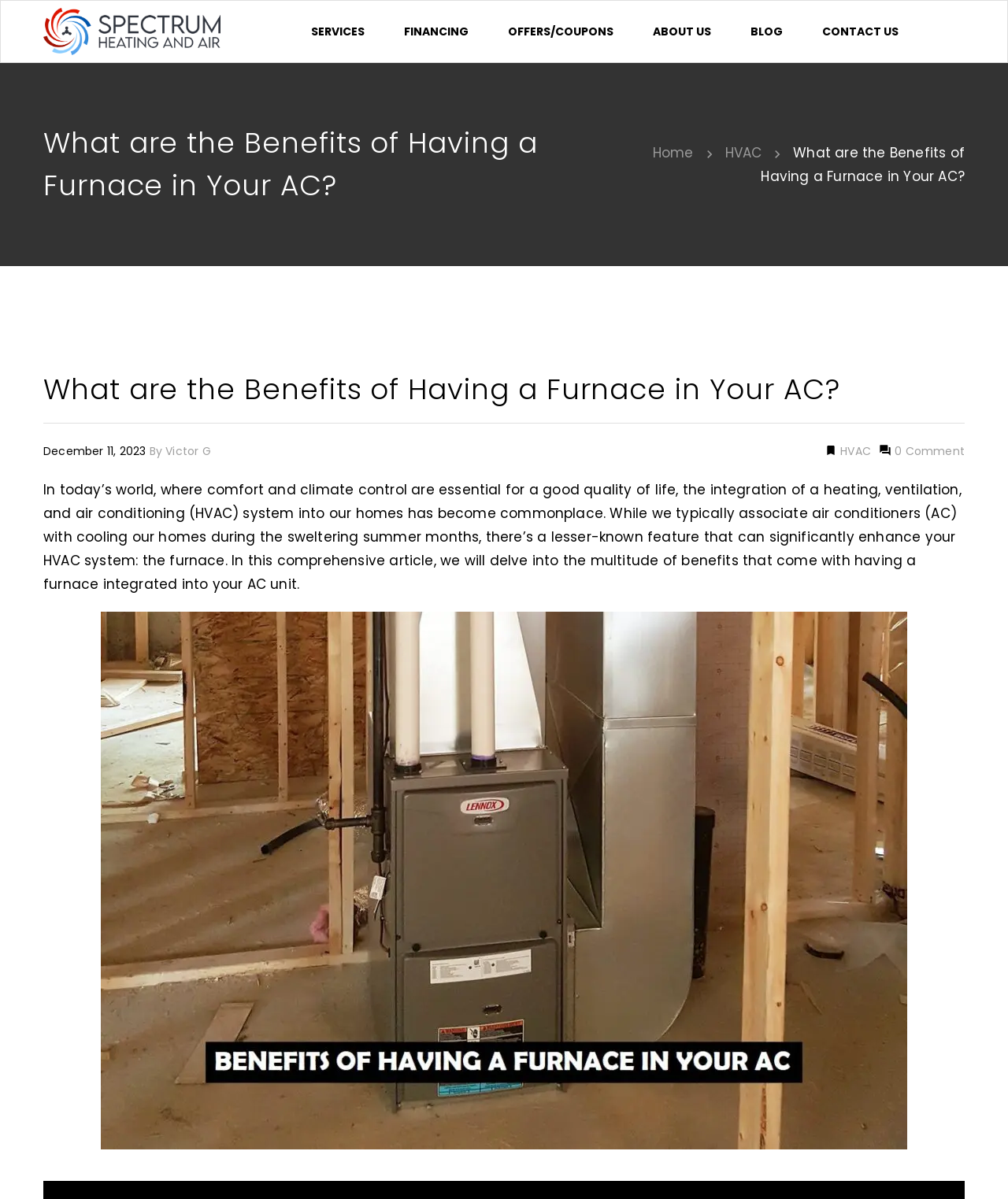Bounding box coordinates should be in the format (top-left x, top-left y, bottom-right x, bottom-right y) and all values should be floating point numbers between 0 and 1. Determine the bounding box coordinate for the UI element described as: About Us

[0.628, 0.02, 0.725, 0.033]